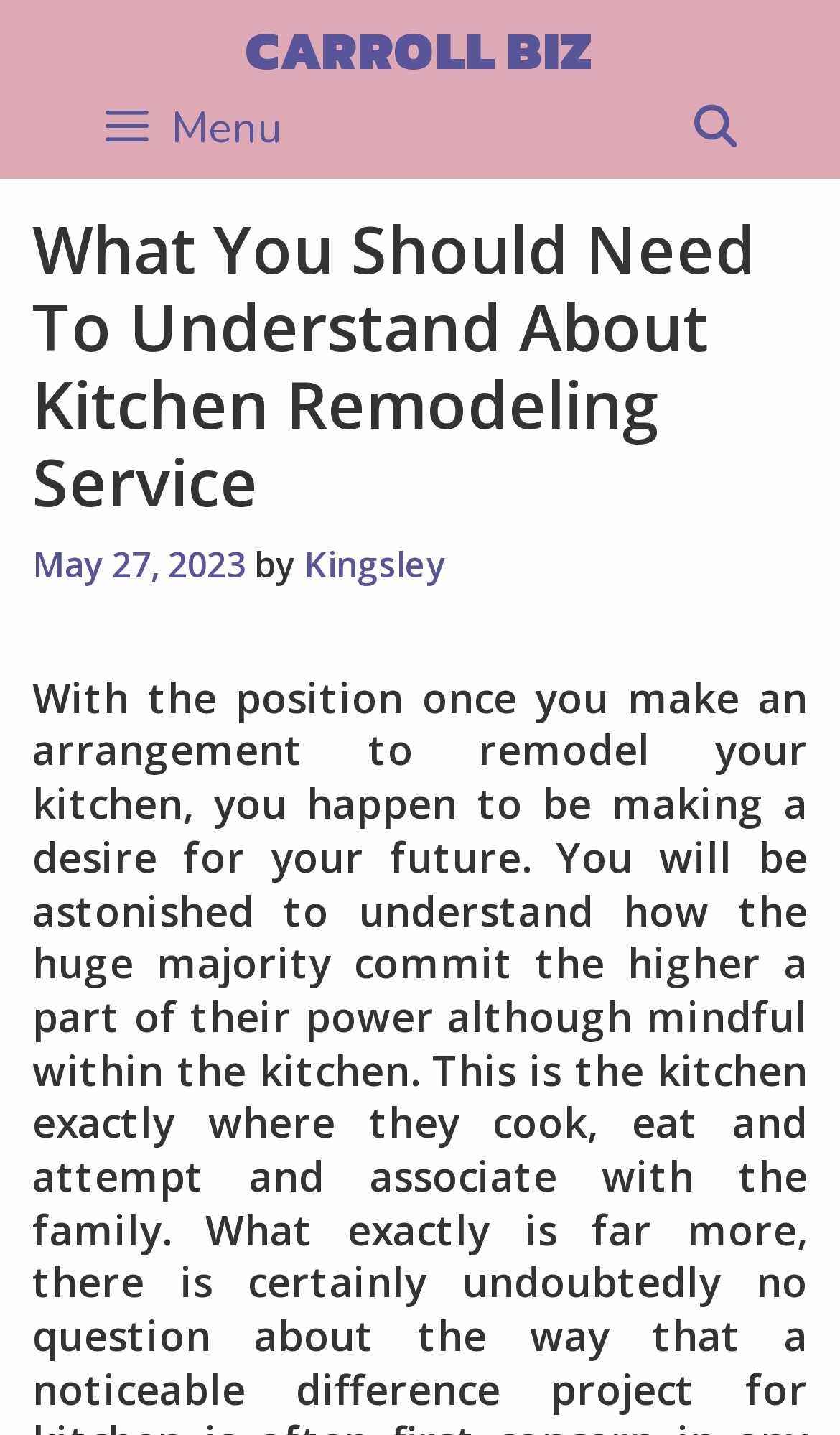Based on the description "Search", find the bounding box of the specified UI element.

[0.804, 0.059, 0.897, 0.119]